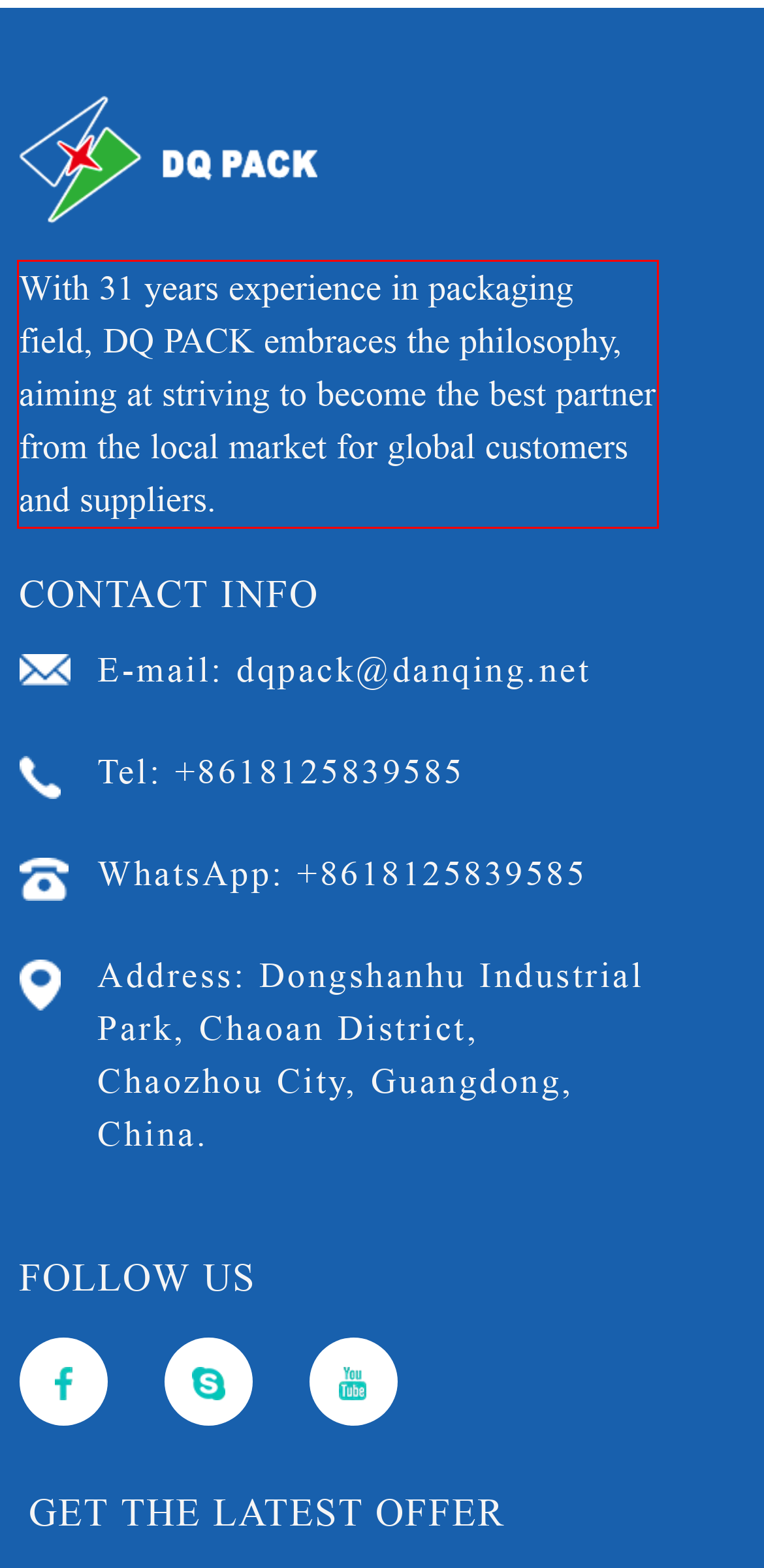Please examine the screenshot of the webpage and read the text present within the red rectangle bounding box.

With 31 years experience in packaging field, DQ PACK embraces the philosophy, aiming at striving to become the best partner from the local market for global customers and suppliers.